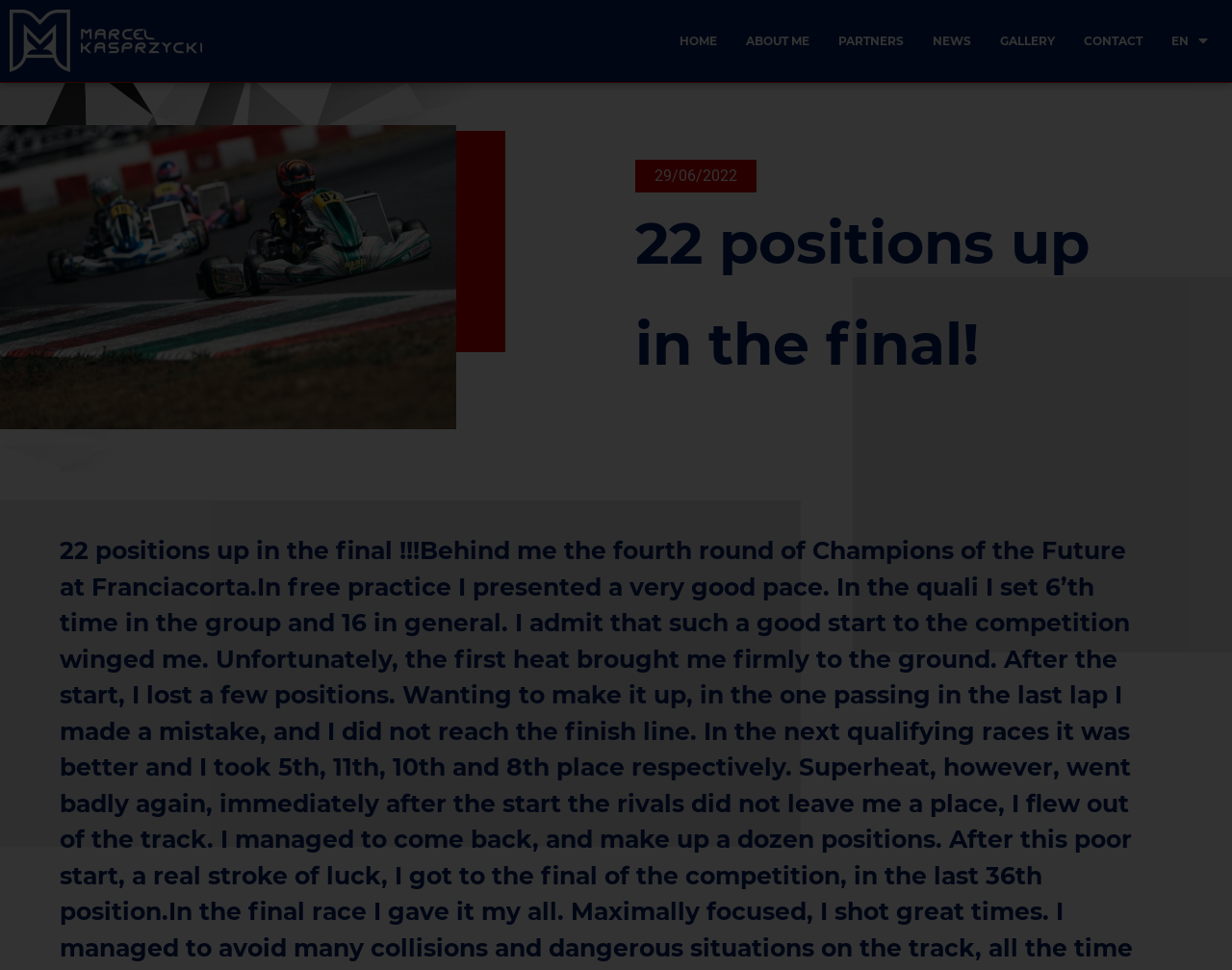What is the date mentioned on the webpage?
Could you answer the question in a detailed manner, providing as much information as possible?

I found the date '29/06/2022' on the webpage, which is located in a static text element with a bounding box of [0.532, 0.172, 0.599, 0.19].